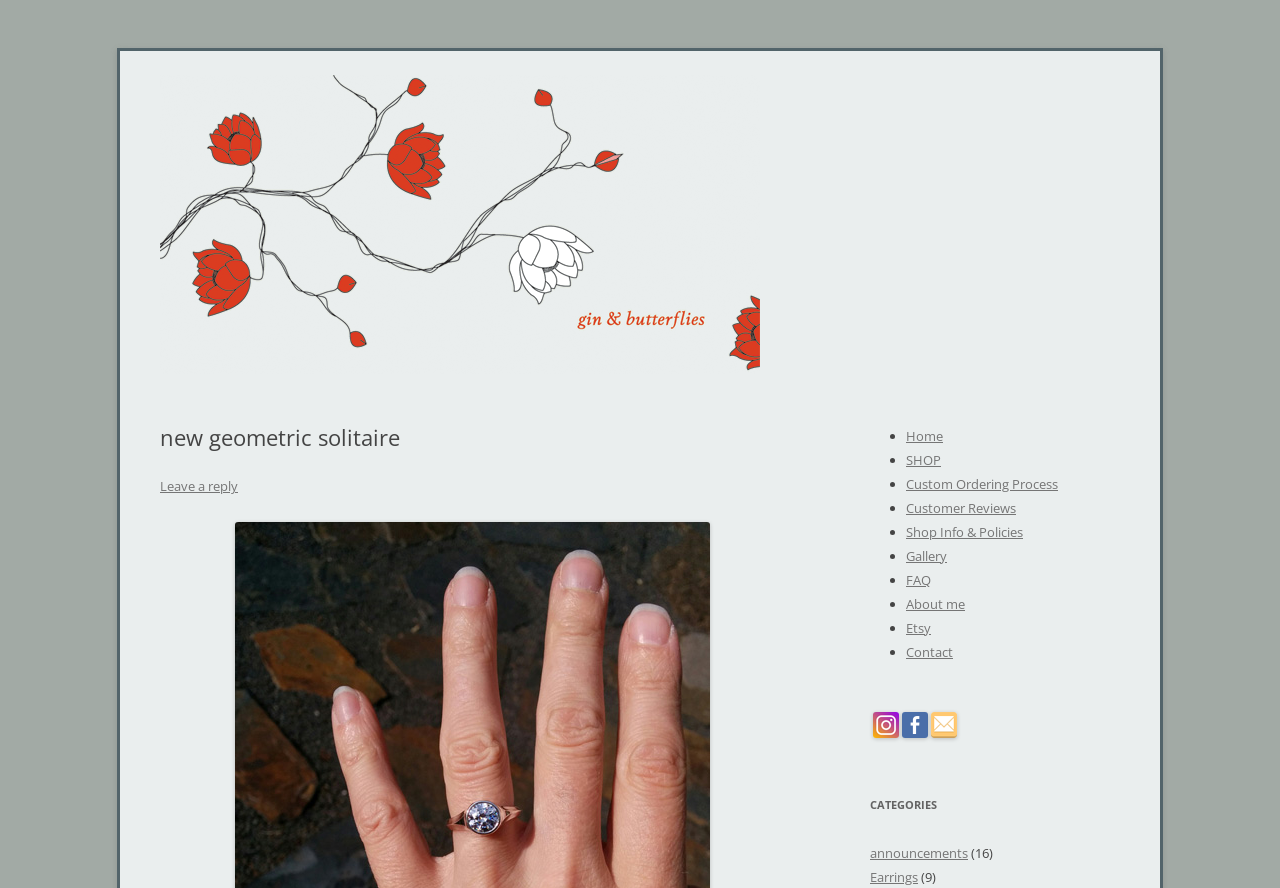What type of products does the website sell?
Refer to the image and give a detailed response to the question.

I deduced this answer by noticing the heading 'Jewelry by Cheyenne Weil' and the presence of an image with the text 'new geometric solitaire', which implies that the website sells jewelry.